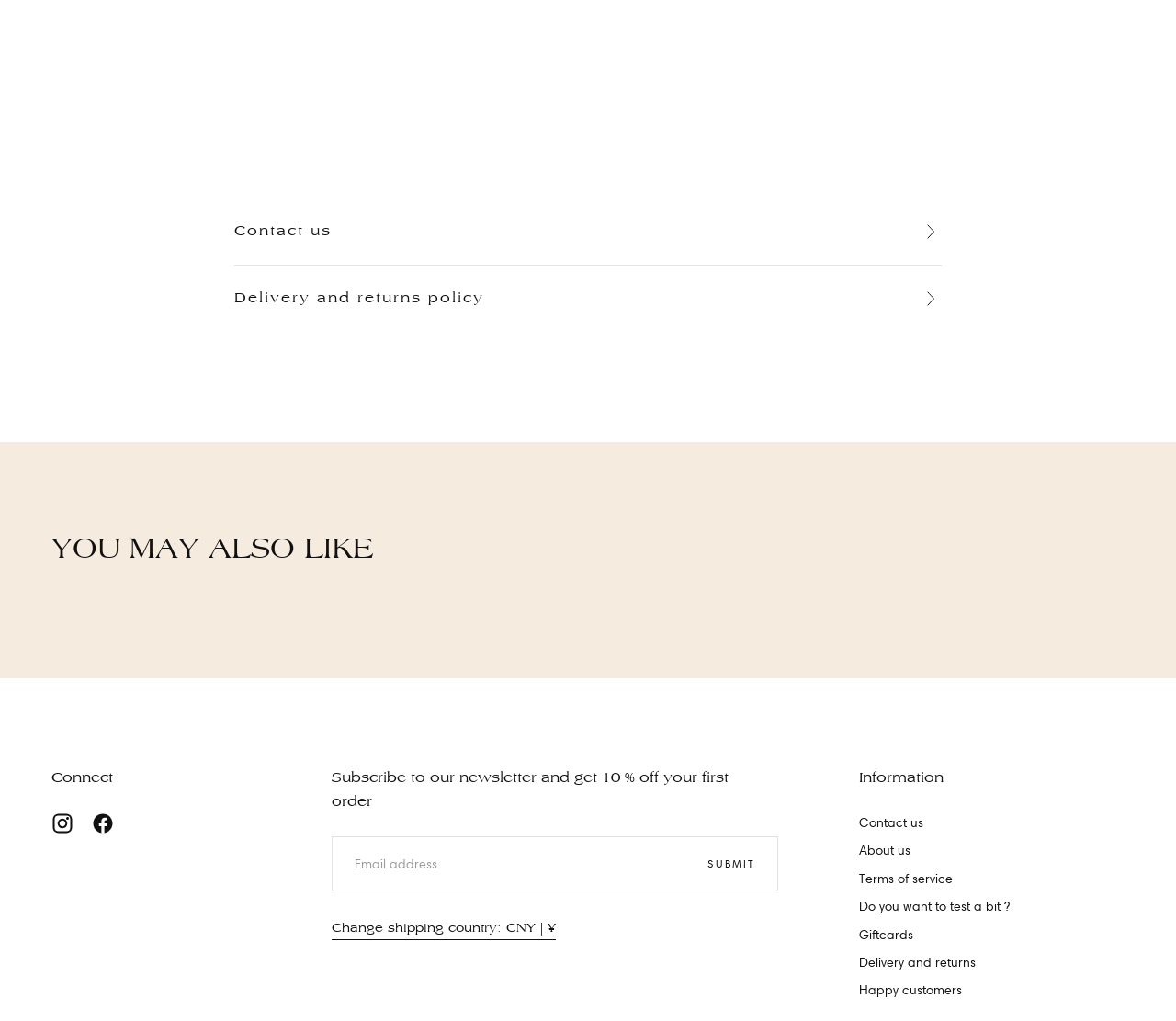What is the topic of the heading 'YOU MAY ALSO LIKE'?
Refer to the screenshot and deliver a thorough answer to the question presented.

The heading 'YOU MAY ALSO LIKE' is likely to be related to product recommendations, as it is a common phrase used in e-commerce websites to suggest products to customers based on their interests or previous purchases.